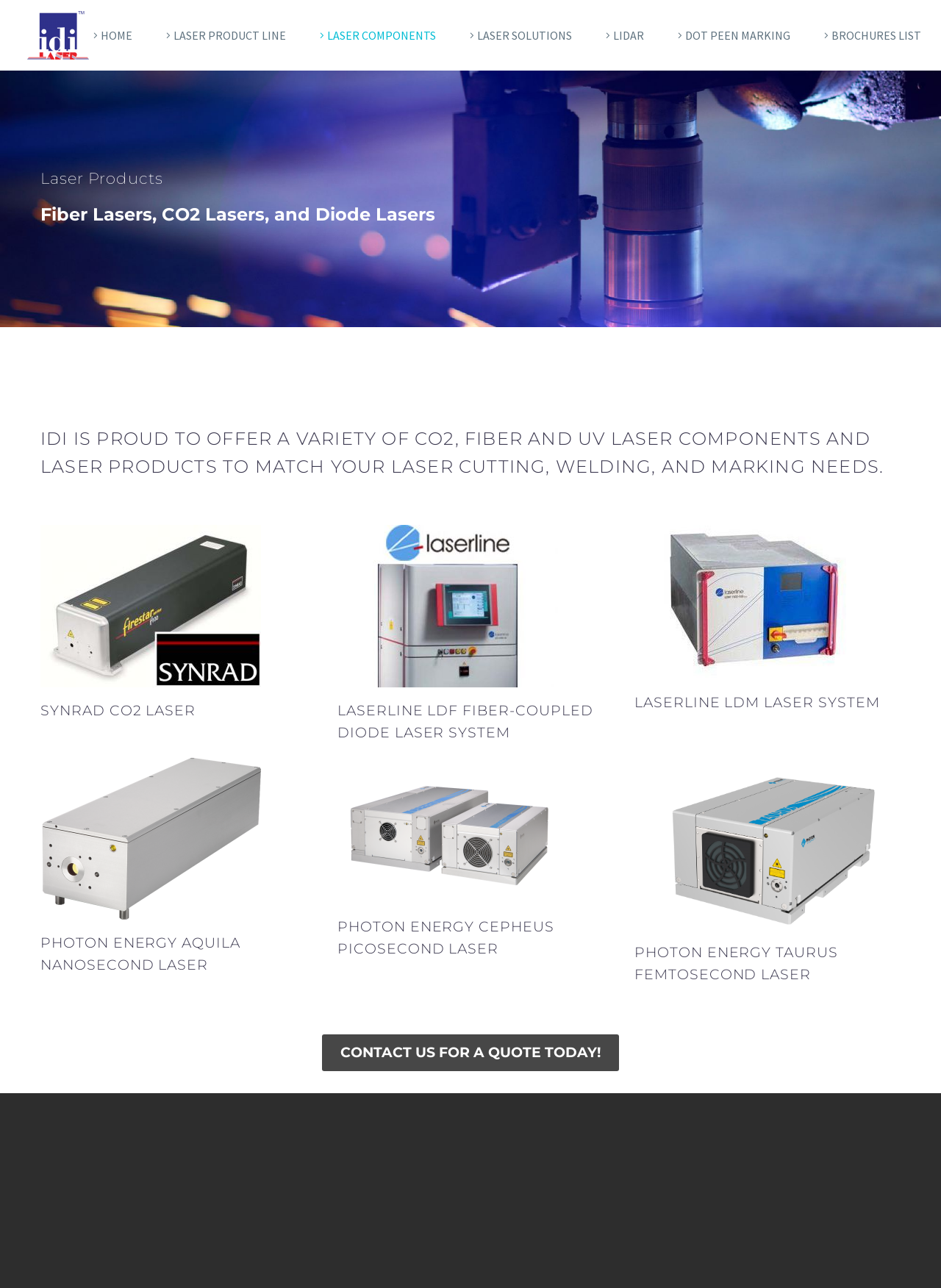What is the name of the CO2 laser component?
Answer the question in as much detail as possible.

The webpage lists SYNRAD CO2 LASER as one of the CO2 laser components offered by IDI Laser, which is a type of laser component used for various industrial applications.